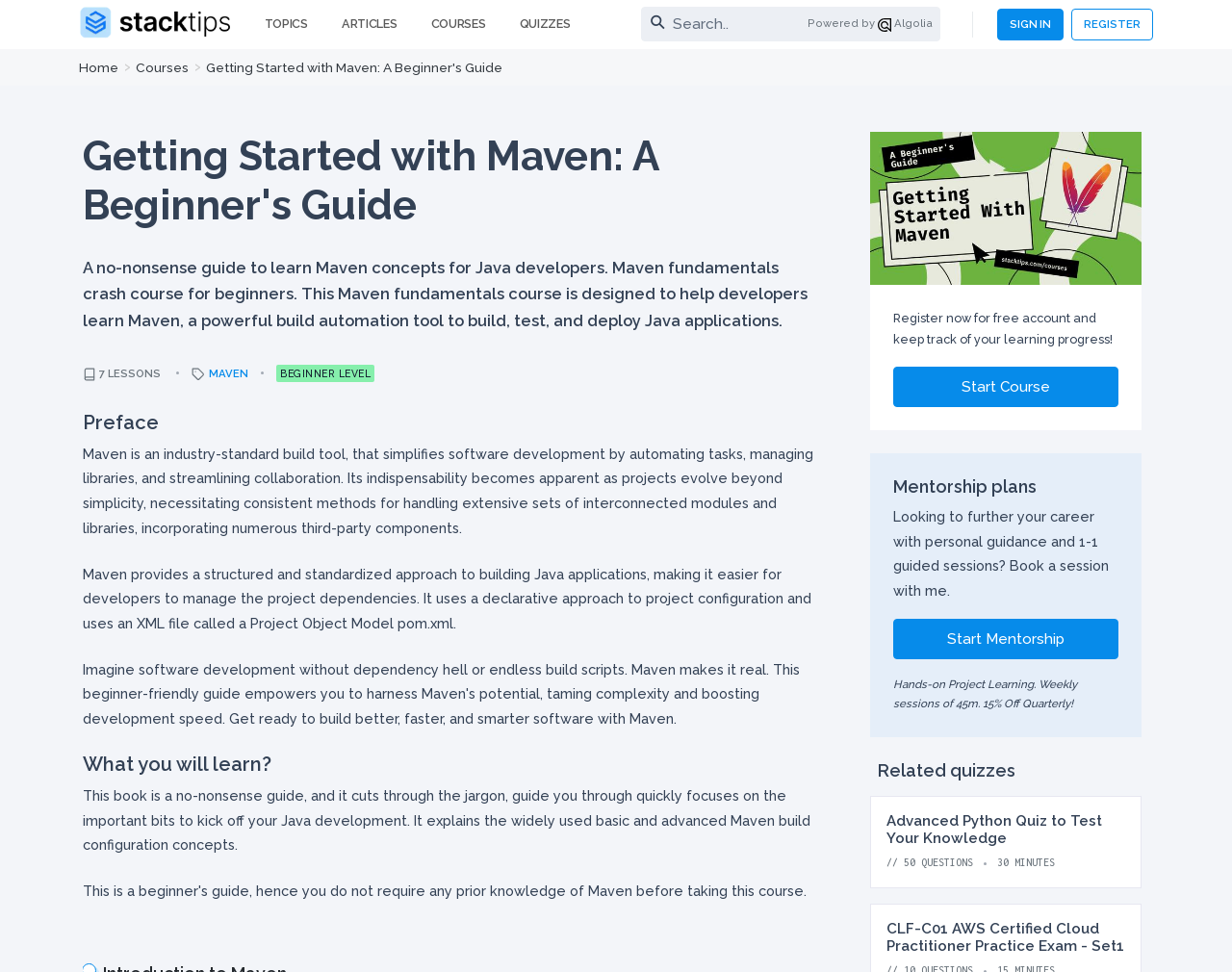Pinpoint the bounding box coordinates of the area that must be clicked to complete this instruction: "Visit Alchimag website".

None